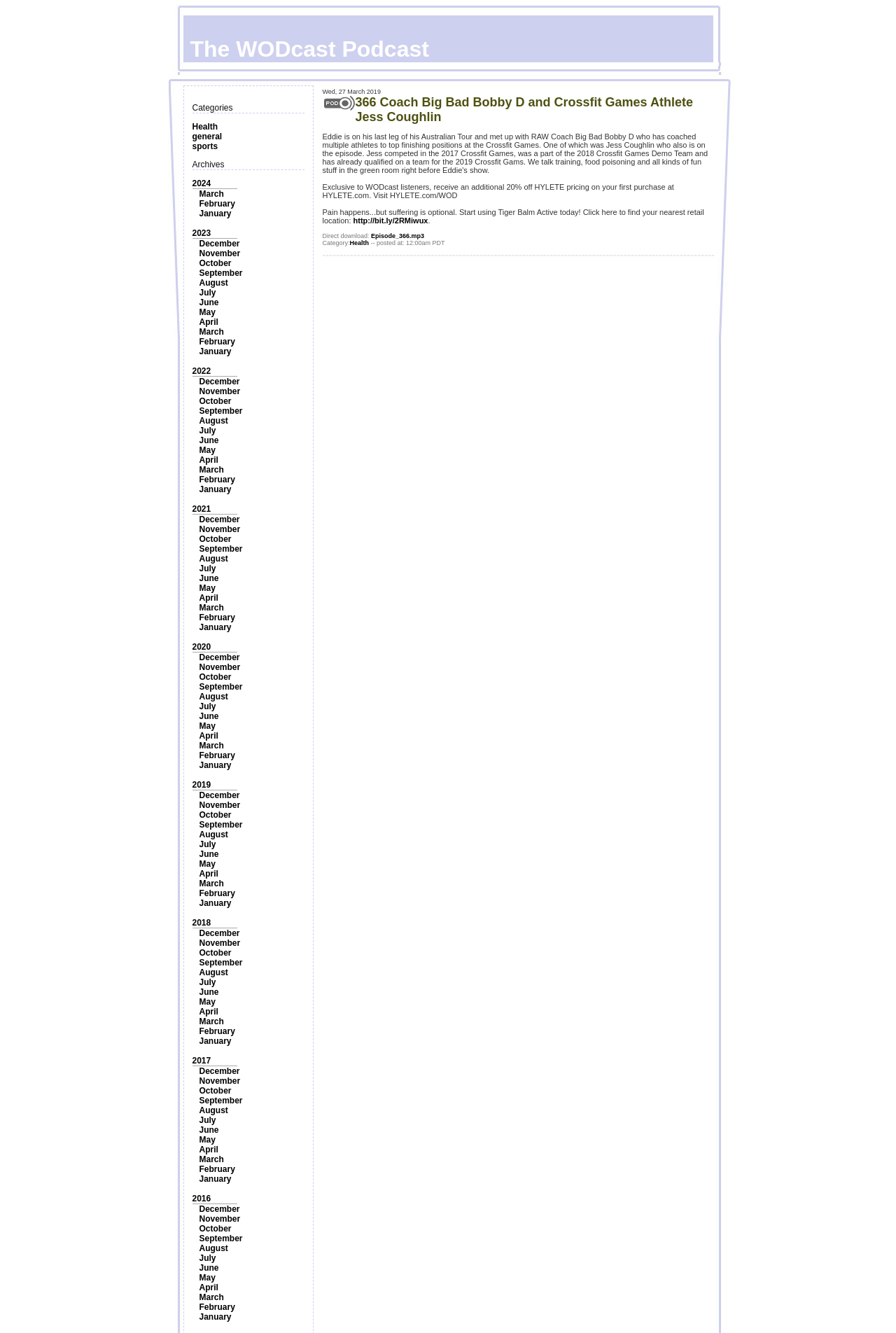Based on the provided description, "November", find the bounding box of the corresponding UI element in the screenshot.

[0.222, 0.497, 0.268, 0.504]